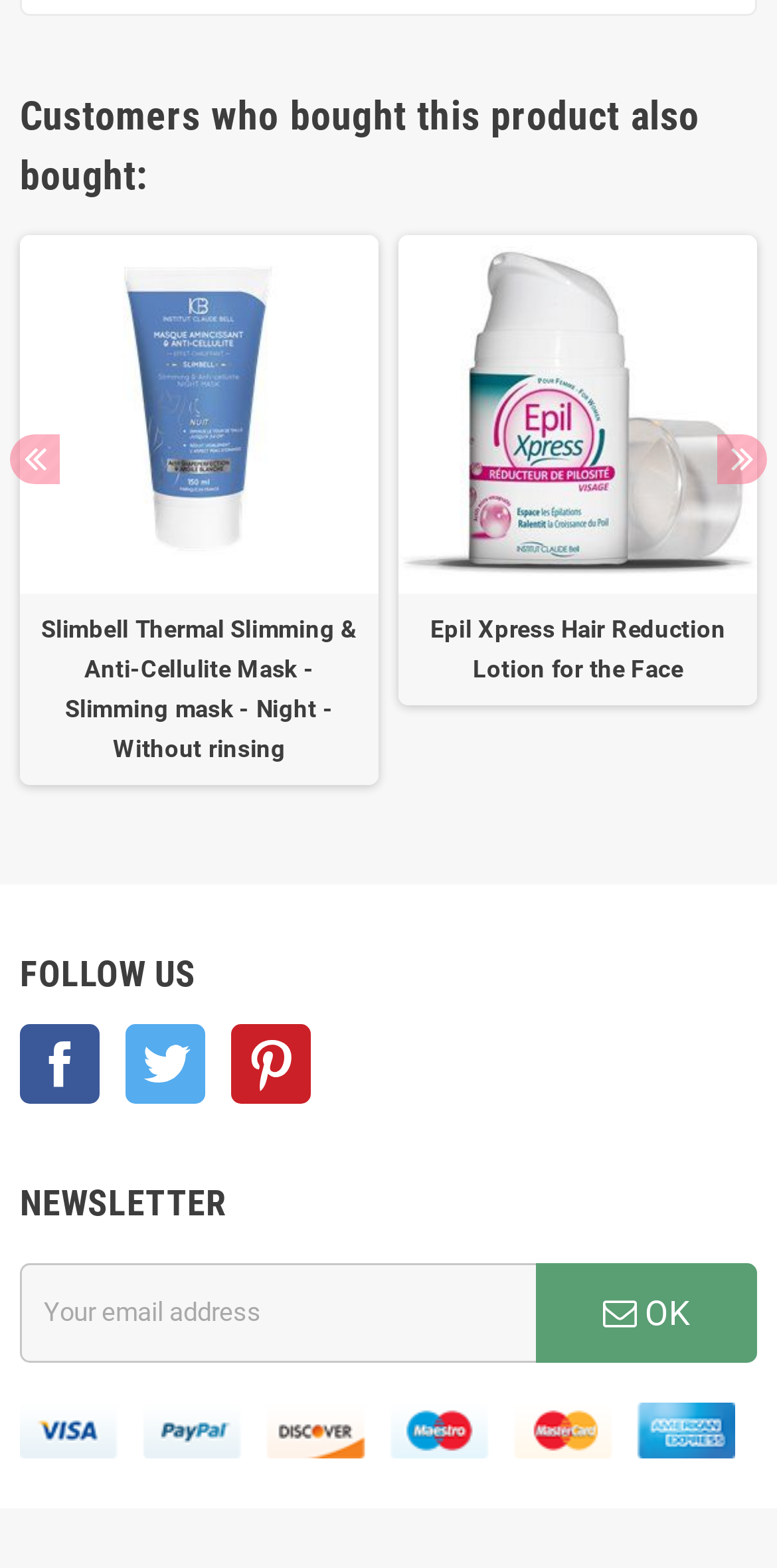Given the webpage screenshot and the description, determine the bounding box coordinates (top-left x, top-left y, bottom-right x, bottom-right y) that define the location of the UI element matching this description: Twitter

[0.162, 0.653, 0.264, 0.703]